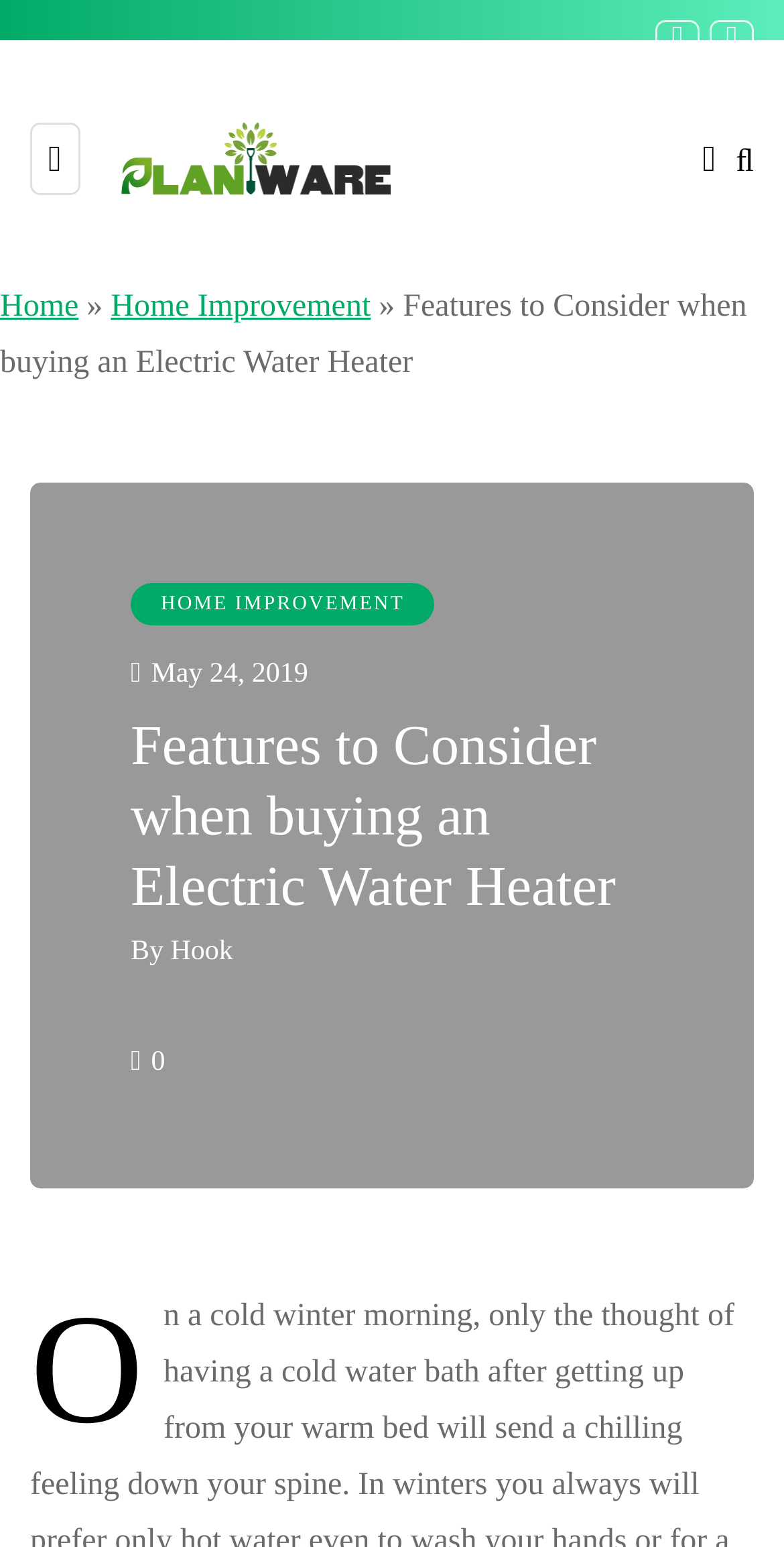Please respond to the question using a single word or phrase:
Who is the author of the article?

Hook